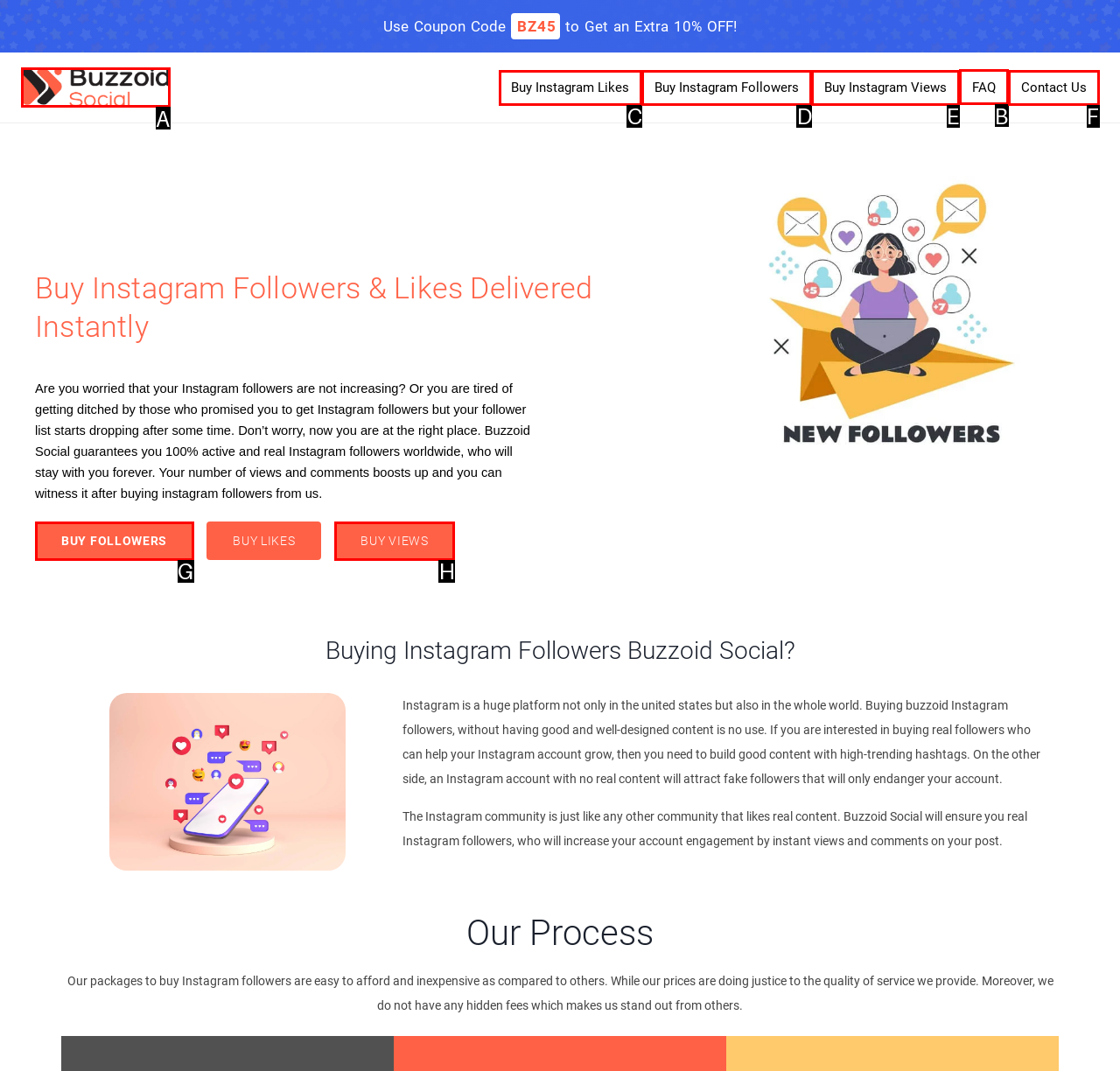Choose the letter that corresponds to the correct button to accomplish the task: Read FAQ
Reply with the letter of the correct selection only.

B